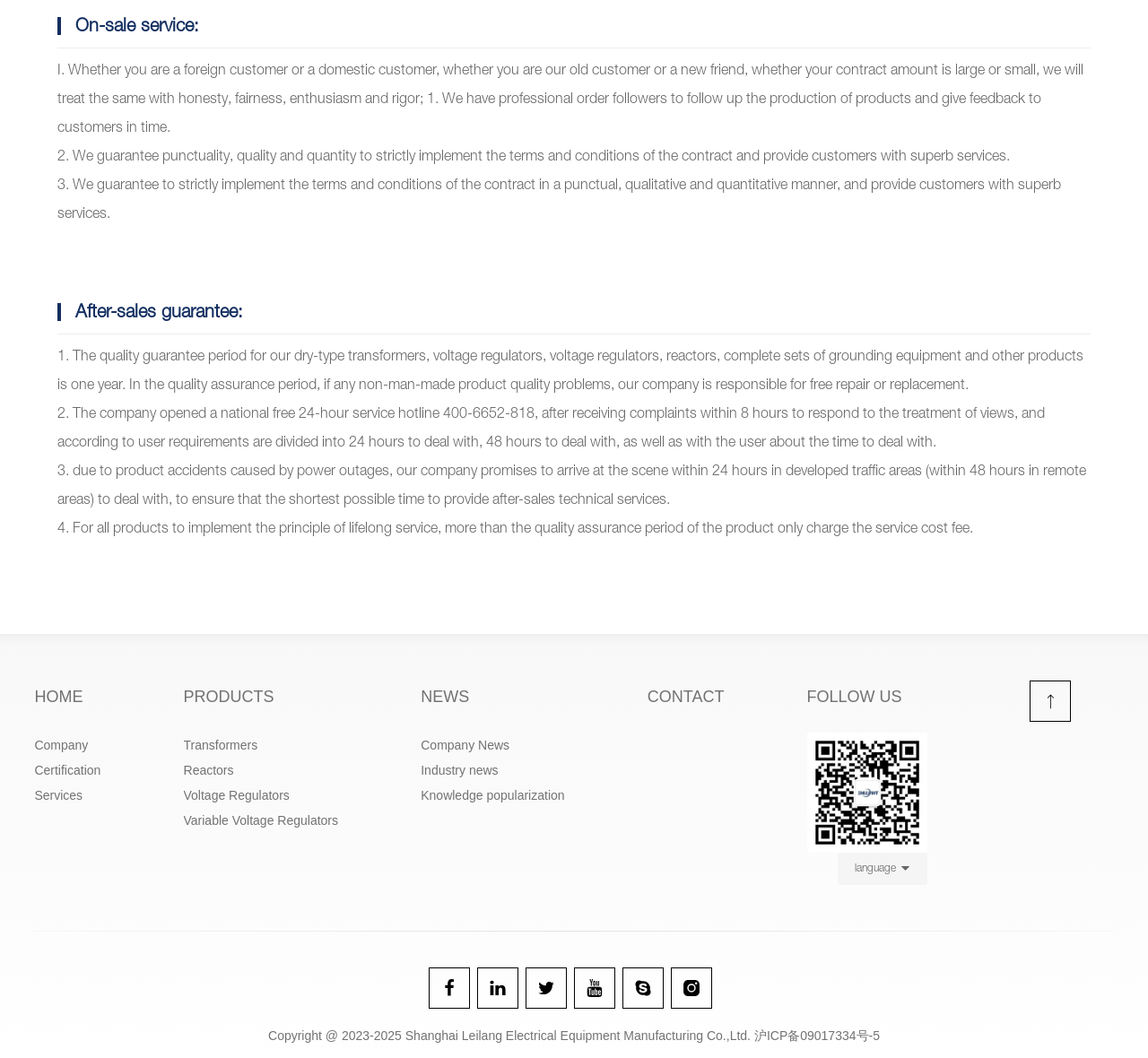Respond to the question with just a single word or phrase: 
What is the company's promise for product quality?

One year guarantee